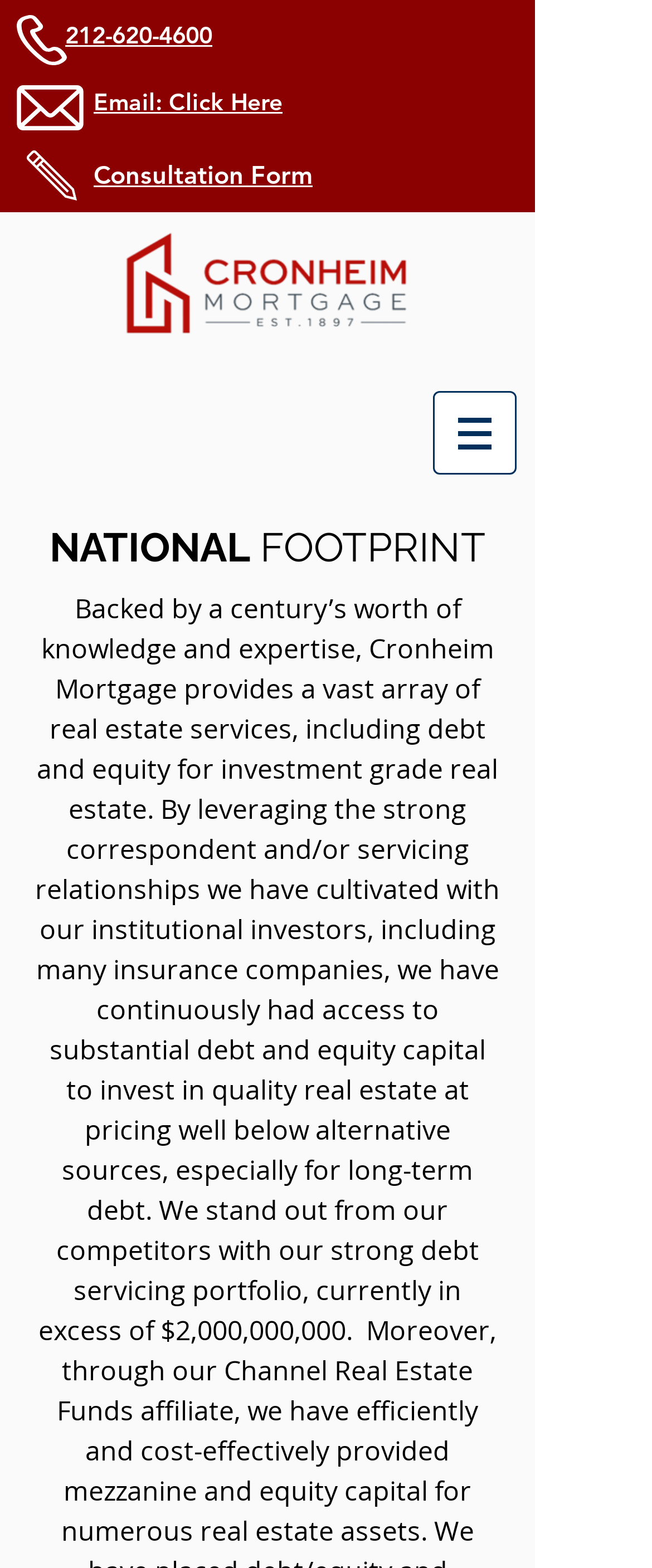What type of image is displayed on the webpage?
Look at the image and provide a detailed response to the question.

The image element with the text 'Logo - No Background - B+ Quality.png' suggests that the image is a logo, possibly of the company or organization represented on the webpage.